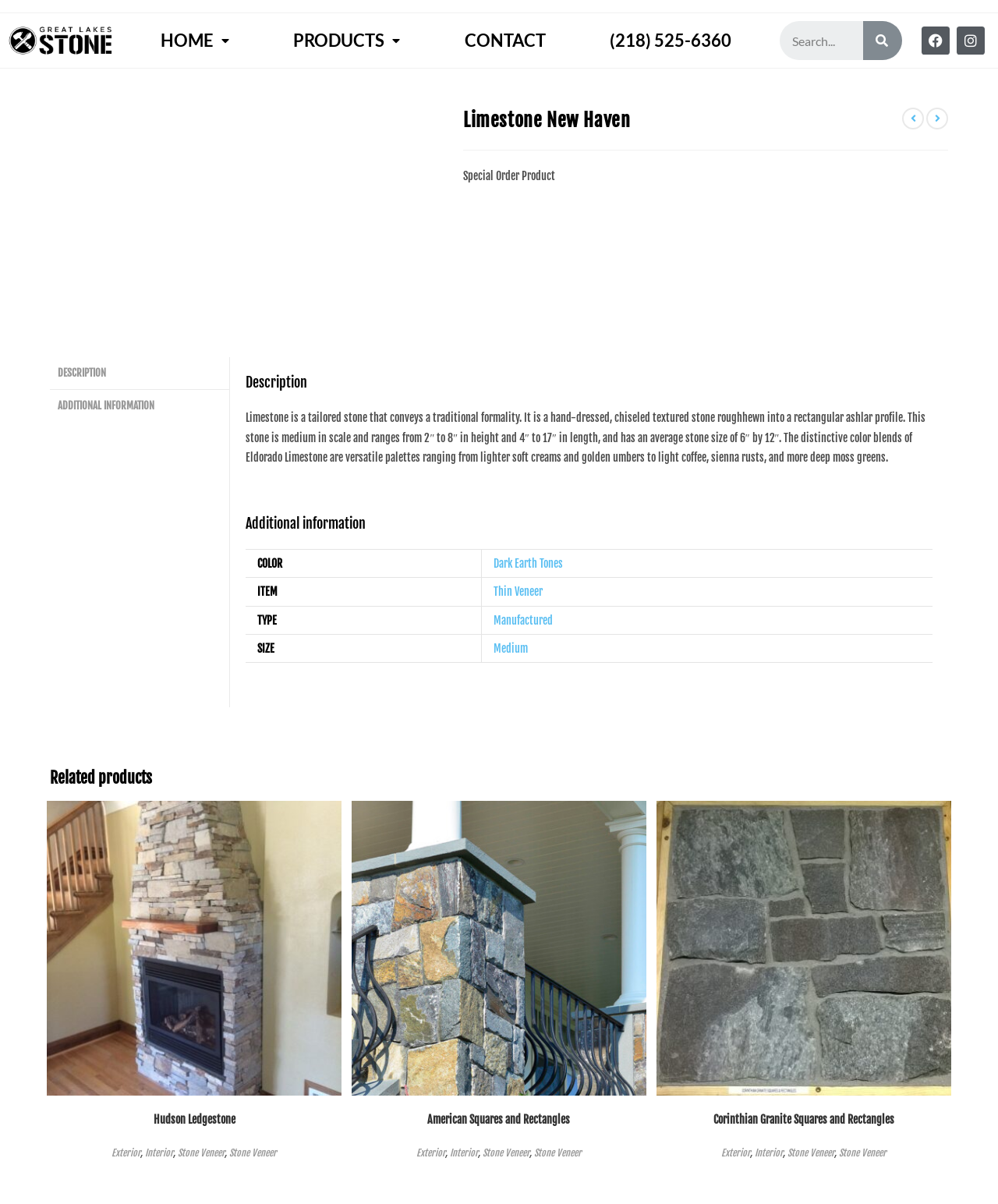Find the bounding box coordinates of the element I should click to carry out the following instruction: "View the previous product".

[0.904, 0.089, 0.926, 0.108]